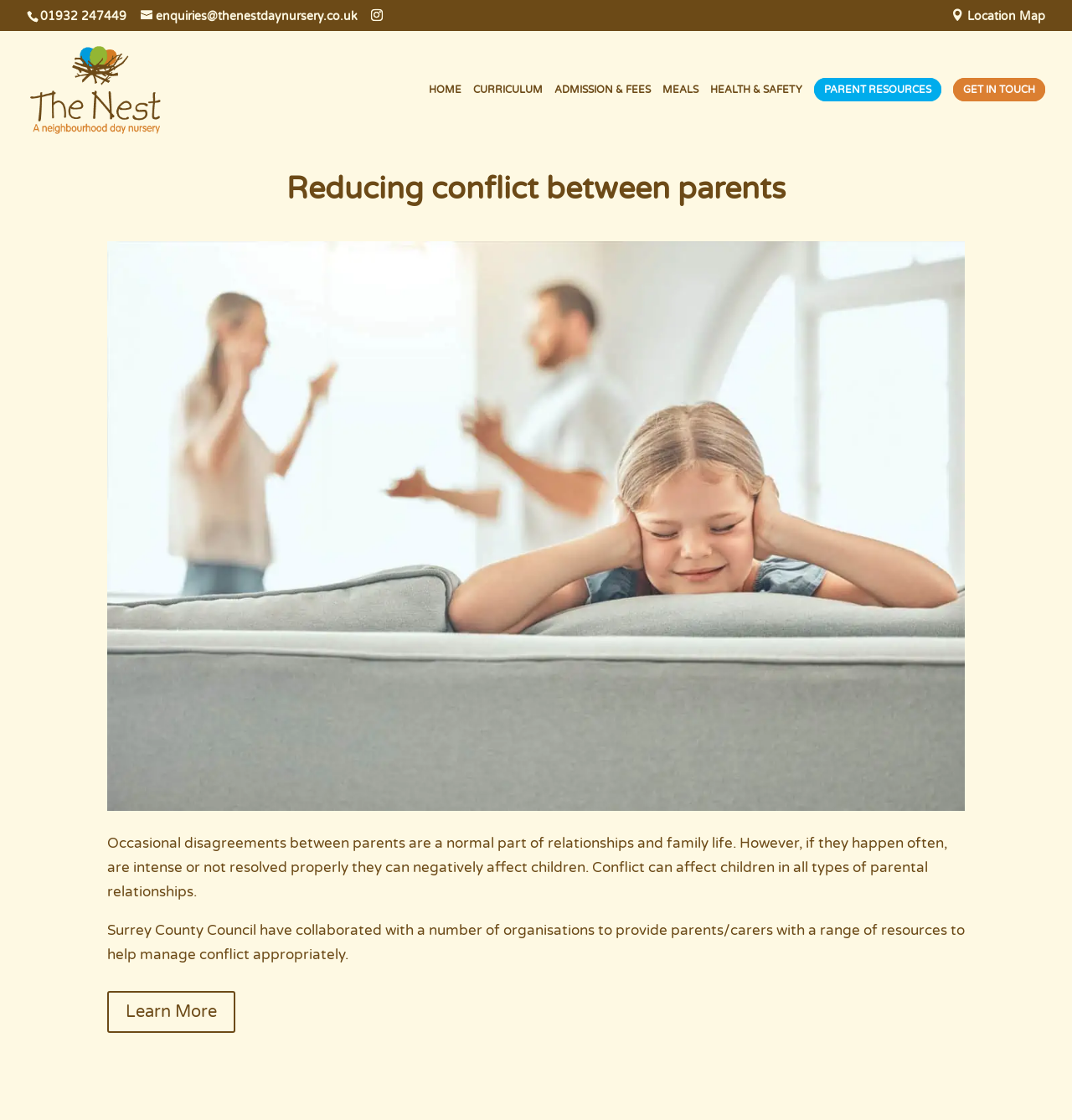Locate the coordinates of the bounding box for the clickable region that fulfills this instruction: "Call the nursery".

[0.038, 0.008, 0.118, 0.021]